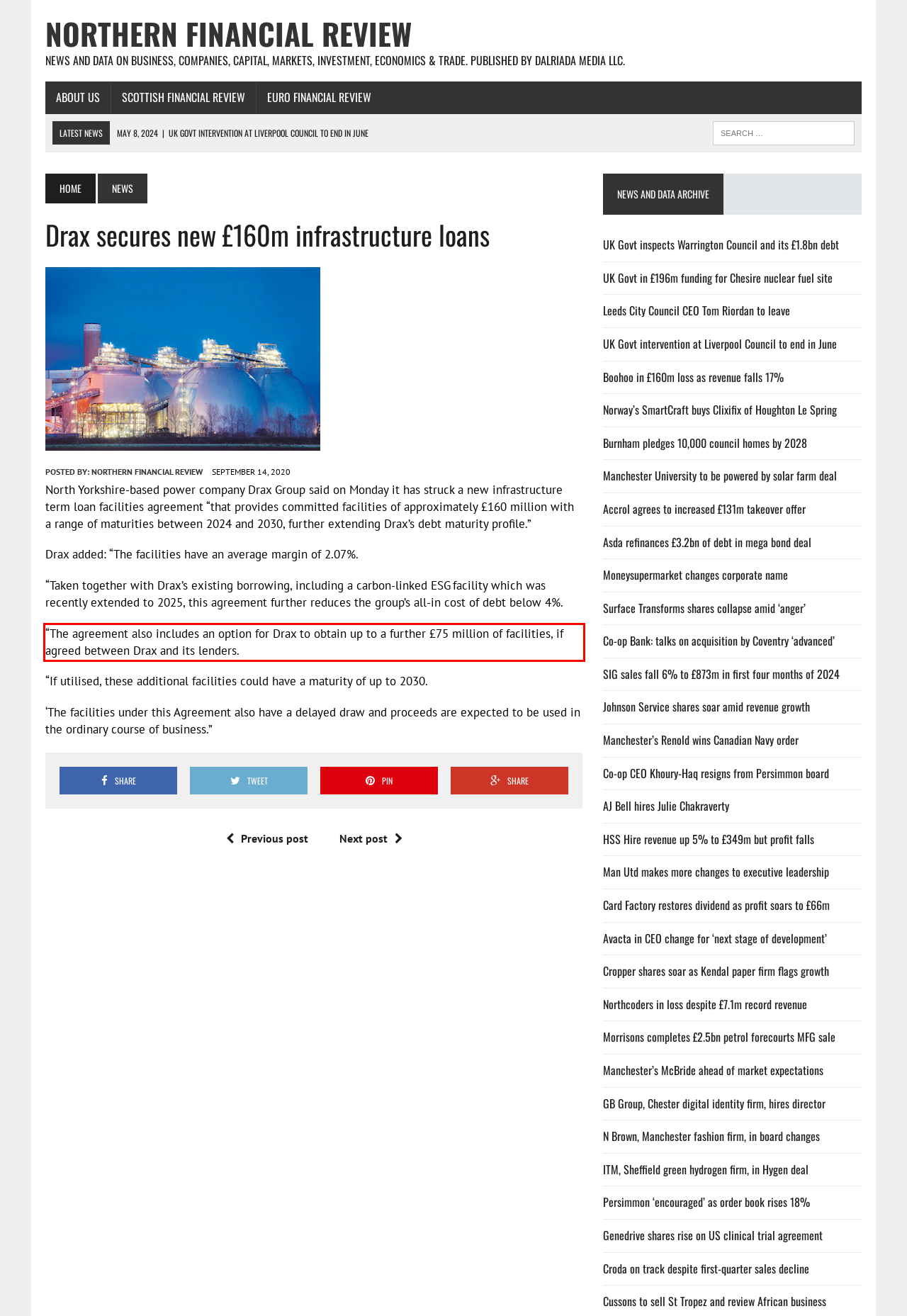You have a screenshot of a webpage, and there is a red bounding box around a UI element. Utilize OCR to extract the text within this red bounding box.

“The agreement also includes an option for Drax to obtain up to a further £75 million of facilities, if agreed between Drax and its lenders.